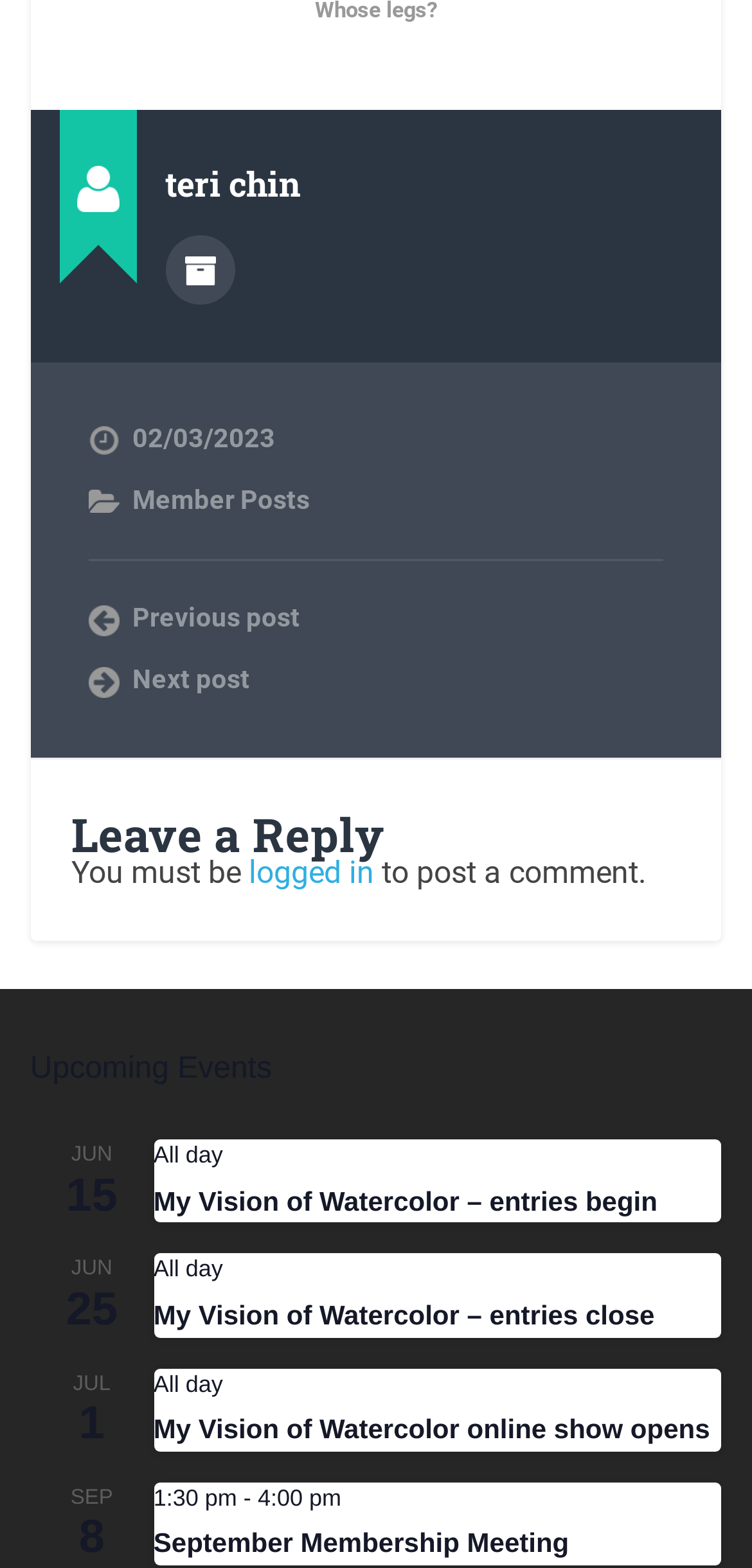From the screenshot, find the bounding box of the UI element matching this description: "Author archive". Supply the bounding box coordinates in the form [left, top, right, bottom], each a float between 0 and 1.

[0.219, 0.15, 0.312, 0.195]